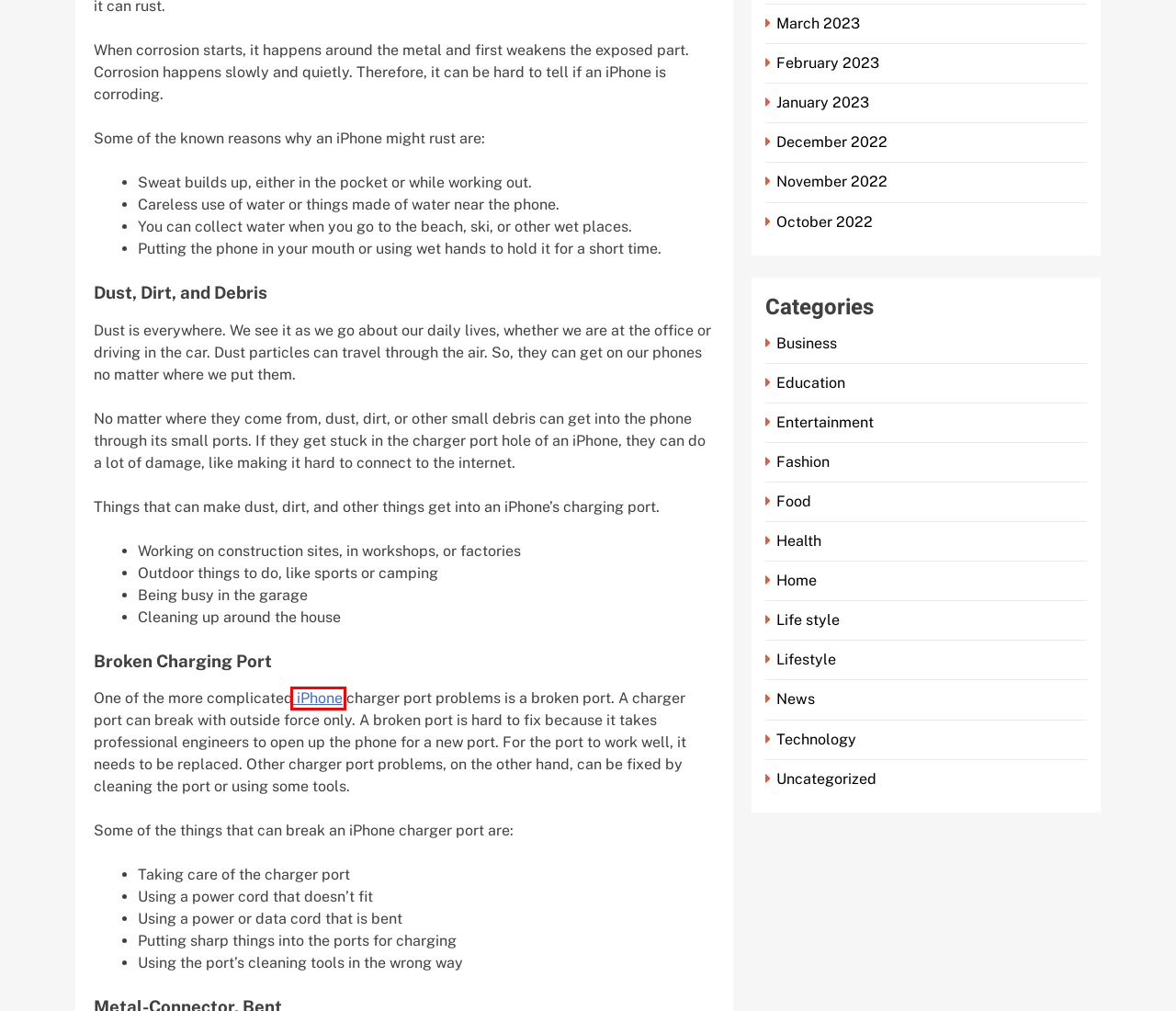You have a screenshot showing a webpage with a red bounding box highlighting an element. Choose the webpage description that best fits the new webpage after clicking the highlighted element. The descriptions are:
A. Fashion Archives - Look Magazines
B. March 2023 - Look Magazines
C. February 2023 - Look Magazines
D. Food Archives - Look Magazines
E. October 2022 - Look Magazines
F. How To Build Customer Relationships At Your Repair Shop
G. Education Archives - Look Magazines
H. November 2022 - Look Magazines

F